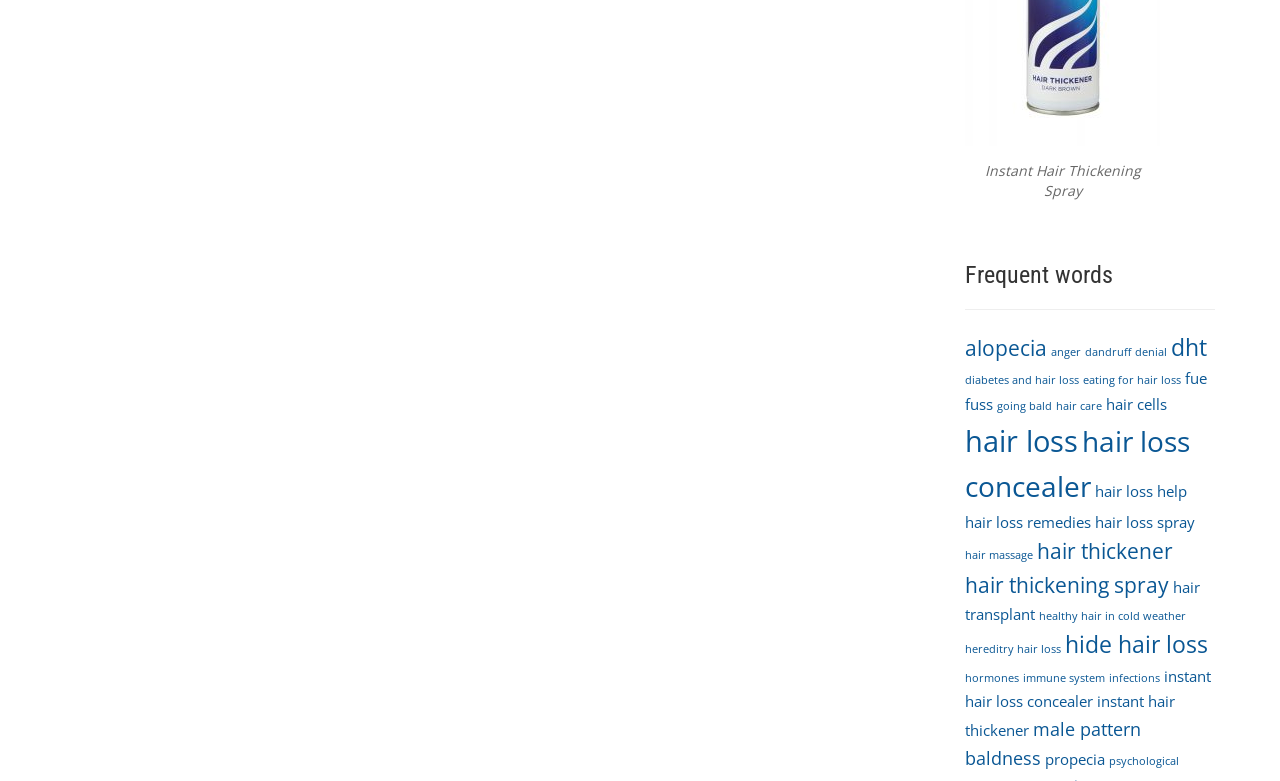How many links are related to hair thickening?
Provide a comprehensive and detailed answer to the question.

There are two links related to hair thickening: 'hair thickener' and 'hair thickening spray'.